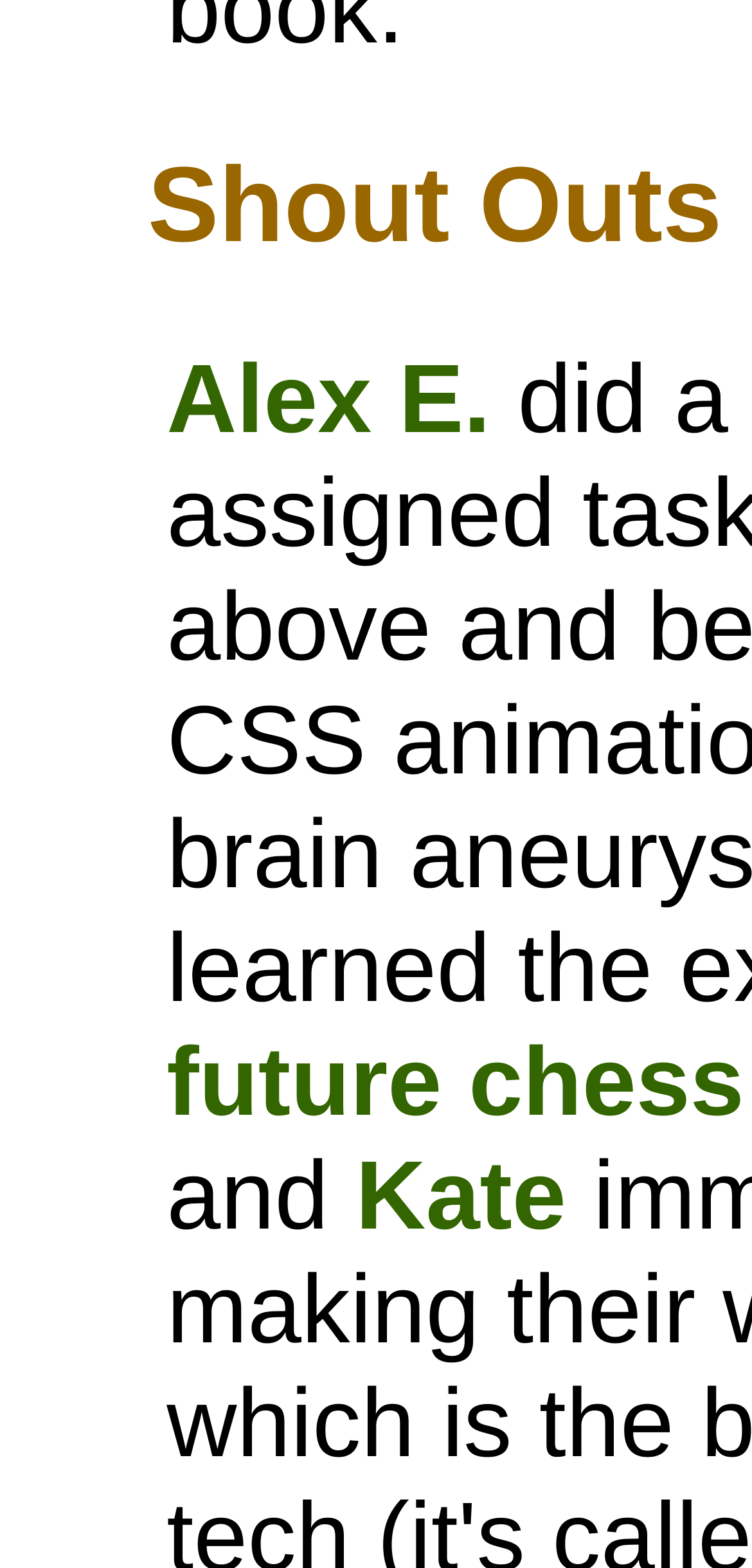Please find the bounding box for the UI component described as follows: "Kate".

[0.473, 0.717, 0.753, 0.787]